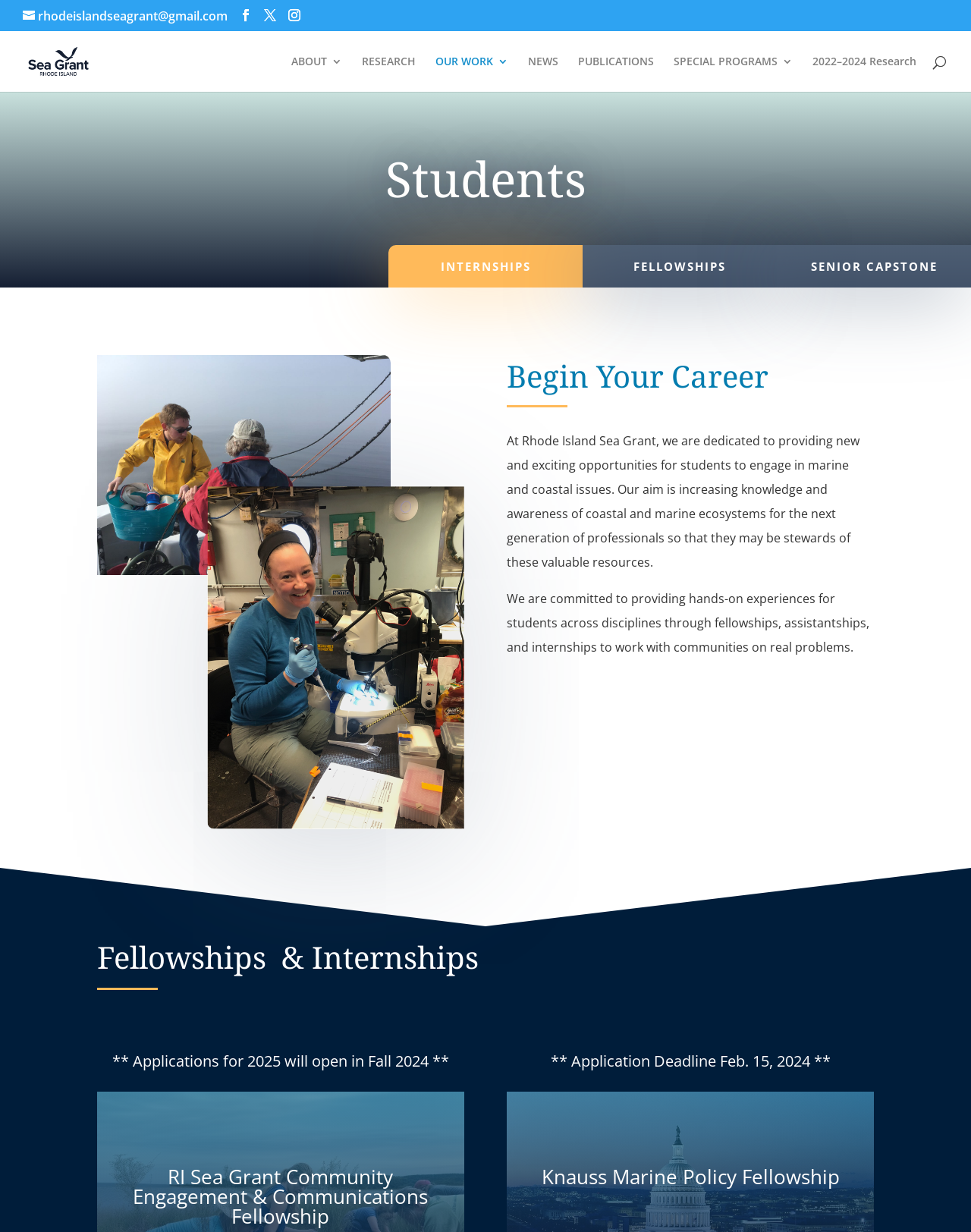Can you specify the bounding box coordinates of the area that needs to be clicked to fulfill the following instruction: "go to Rhode Island Sea Grant homepage"?

[0.027, 0.043, 0.109, 0.055]